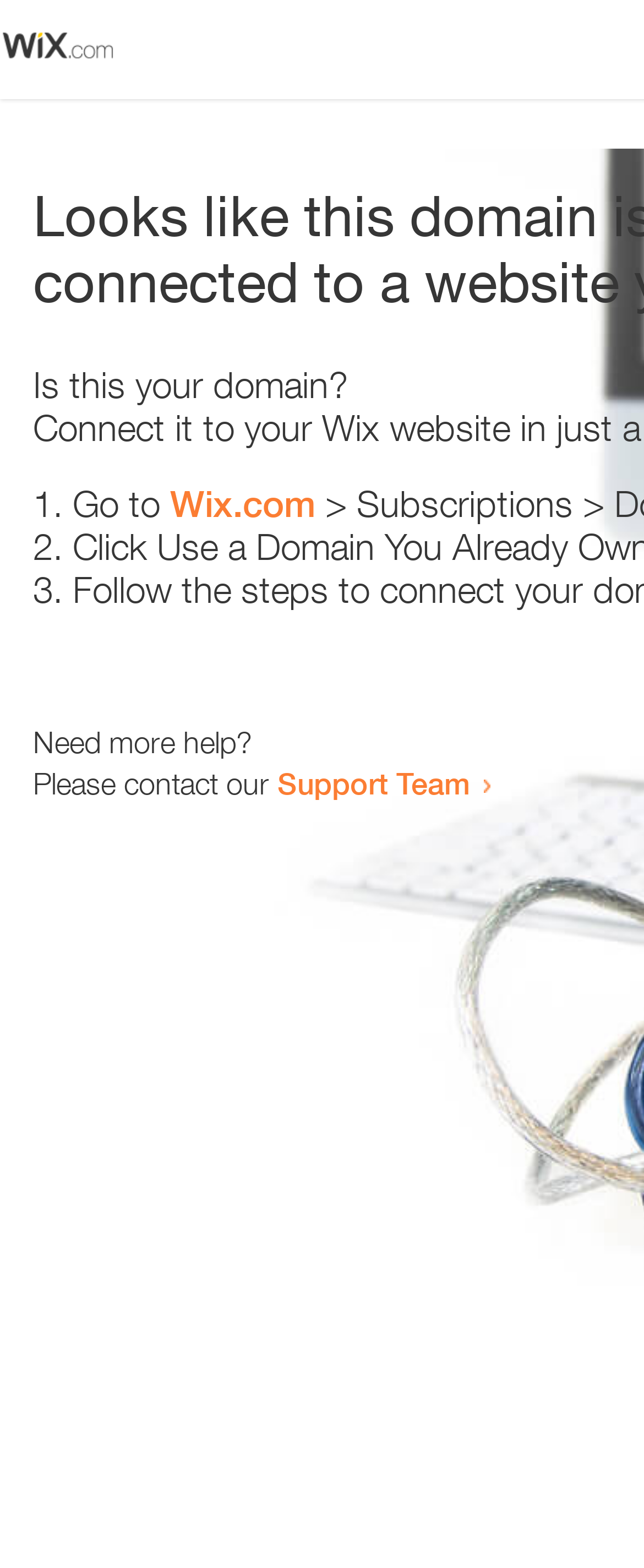What is the support team contact method?
Give a one-word or short-phrase answer derived from the screenshot.

Link